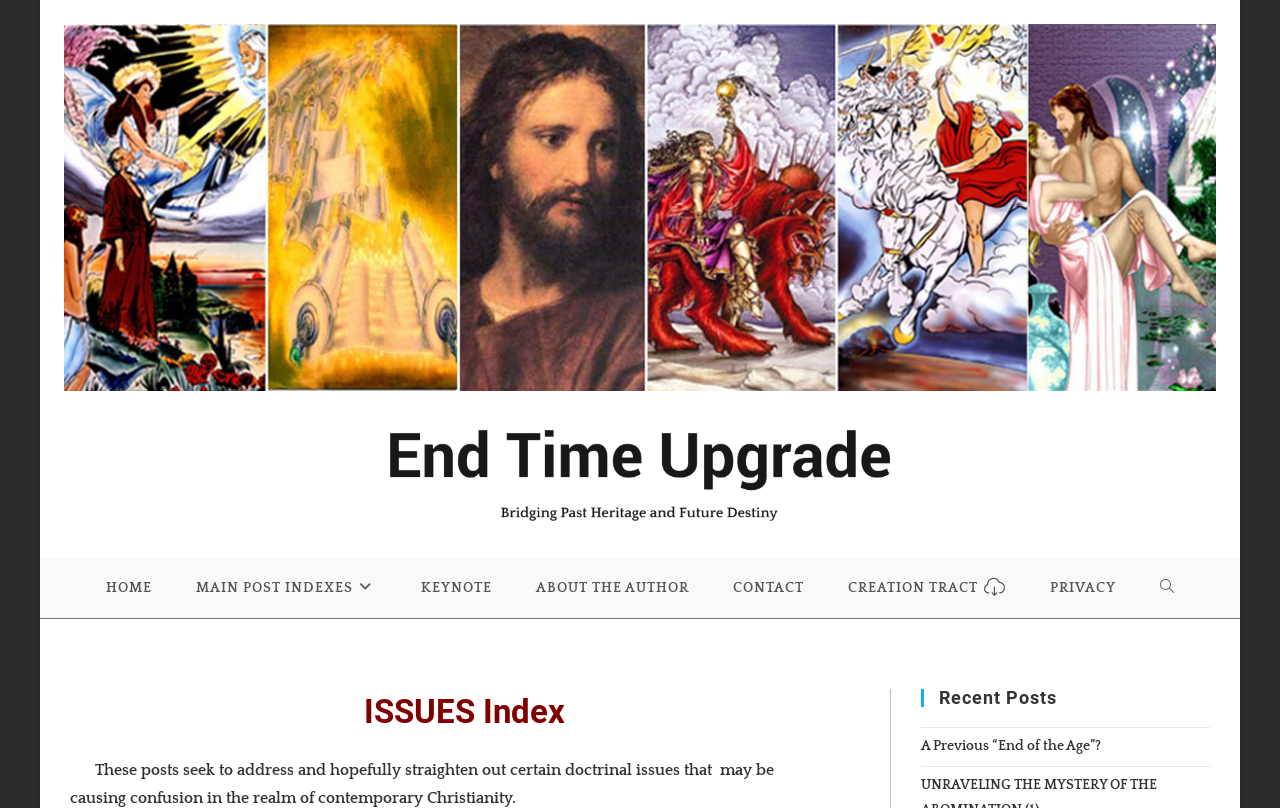Please provide a one-word or phrase answer to the question: 
How many links are in the top navigation bar?

8